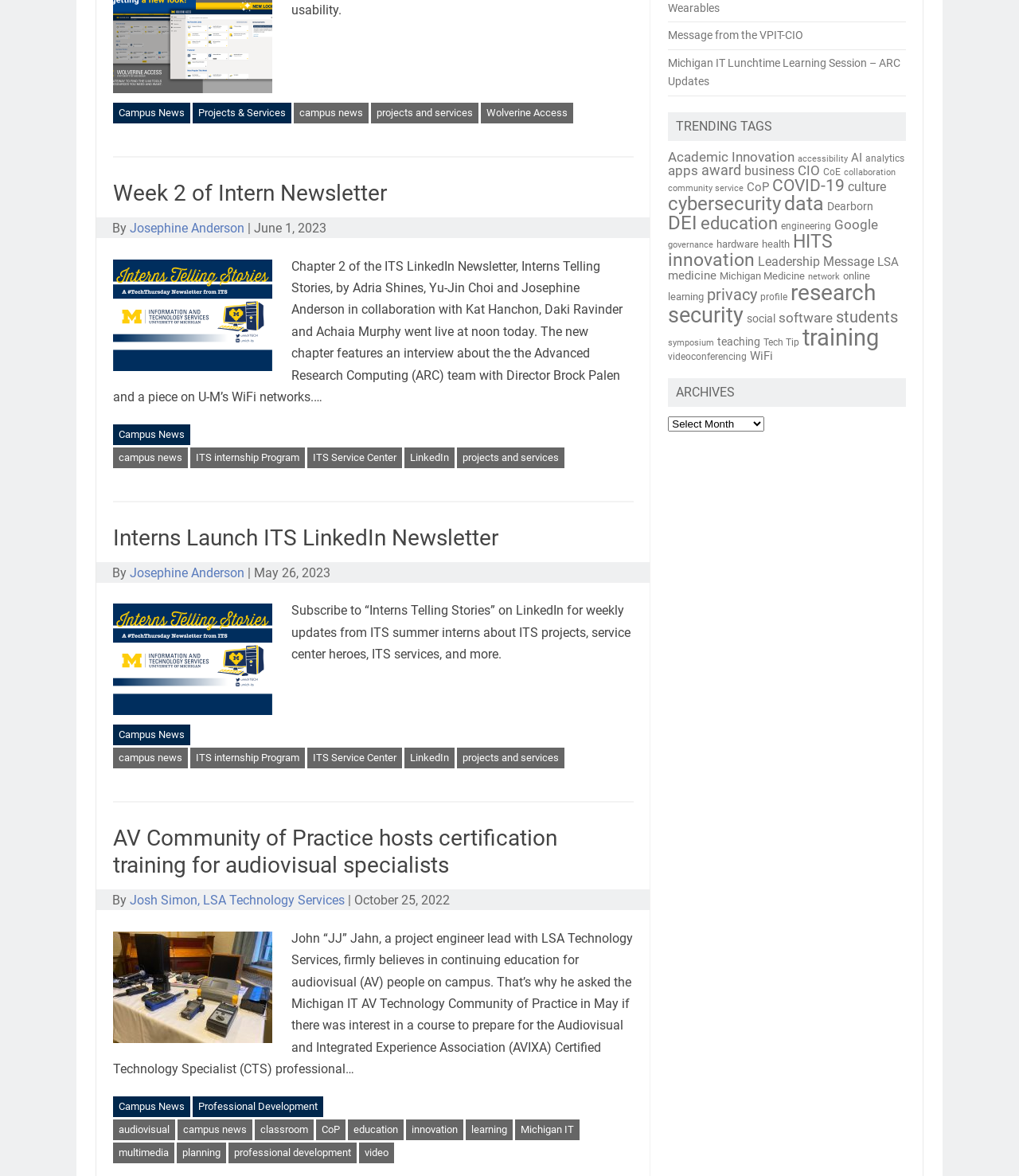From the screenshot, find the bounding box of the UI element matching this description: "Michigan IT". Supply the bounding box coordinates in the form [left, top, right, bottom], each a float between 0 and 1.

[0.505, 0.952, 0.569, 0.969]